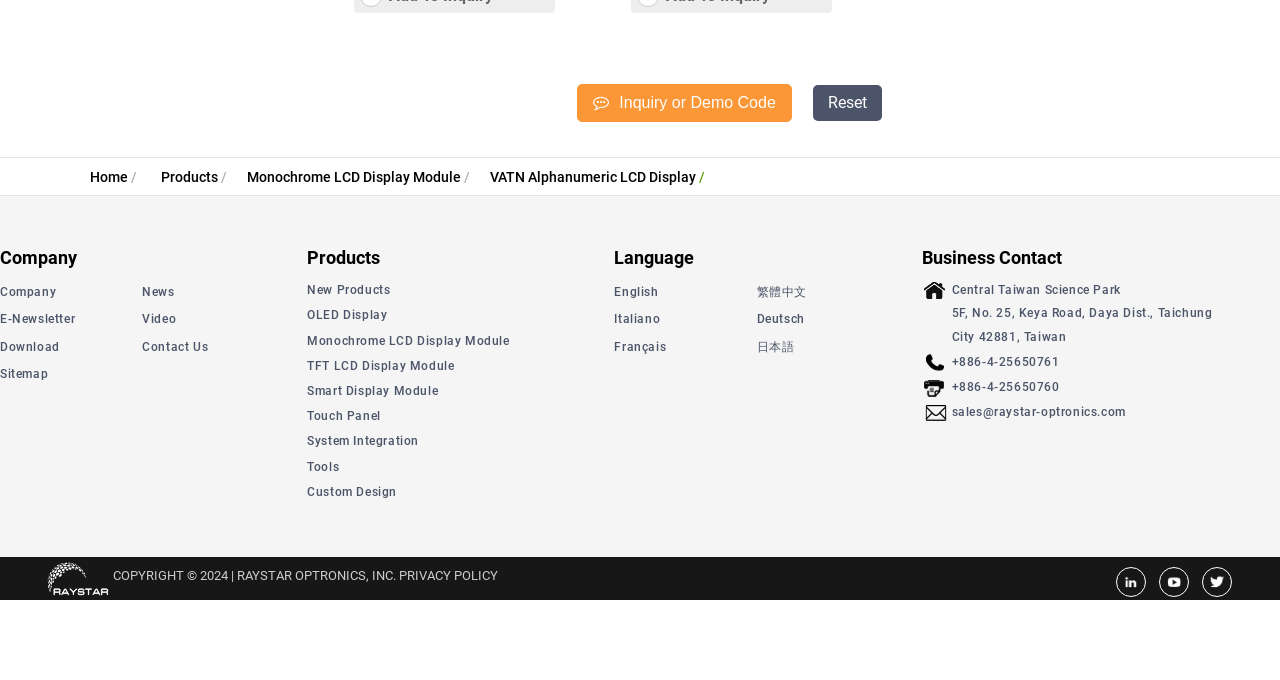Please identify the bounding box coordinates of the element I should click to complete this instruction: 'Switch to English language'. The coordinates should be given as four float numbers between 0 and 1, like this: [left, top, right, bottom].

[0.48, 0.419, 0.515, 0.44]